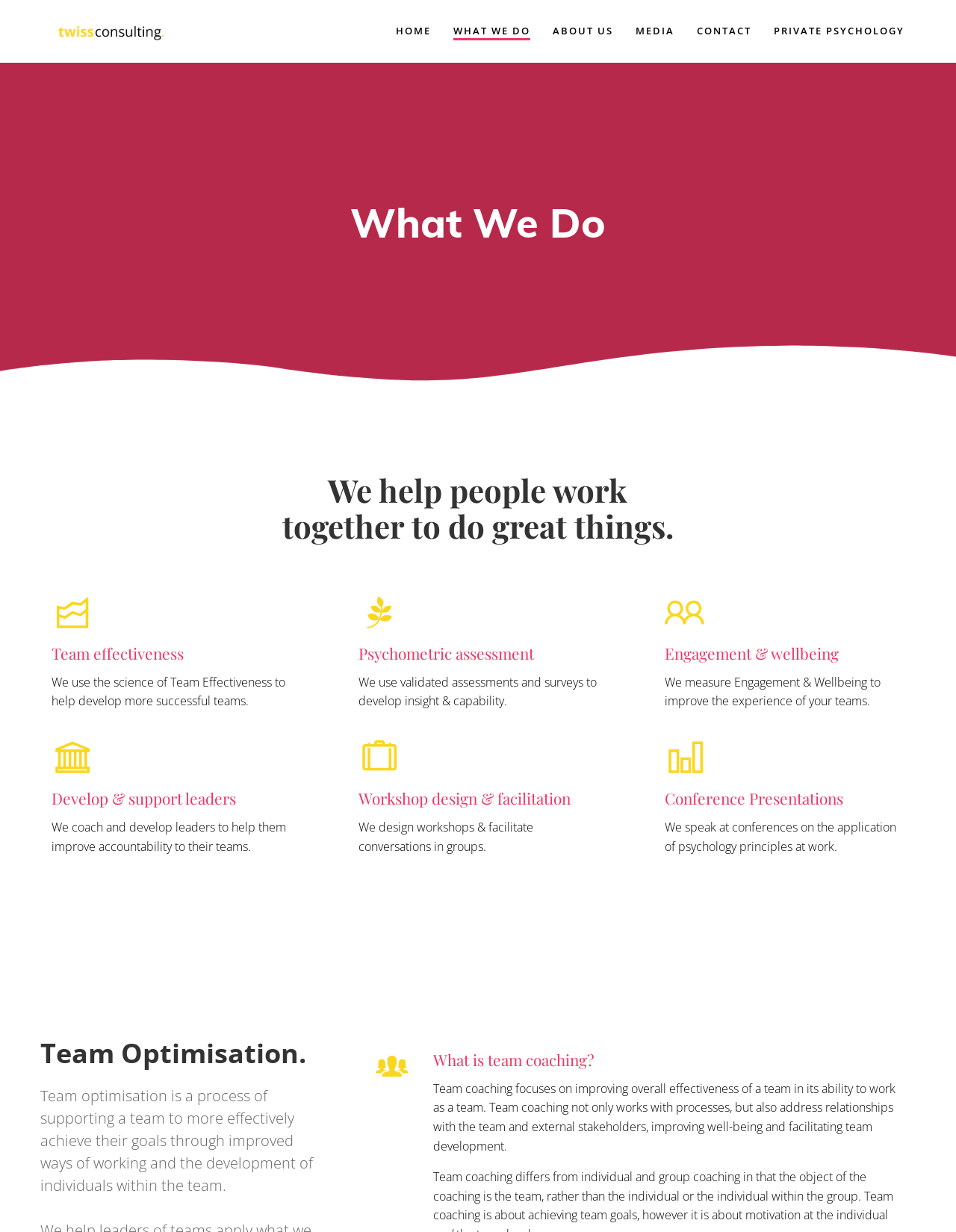How many main services are offered? Based on the image, give a response in one word or a short phrase.

5